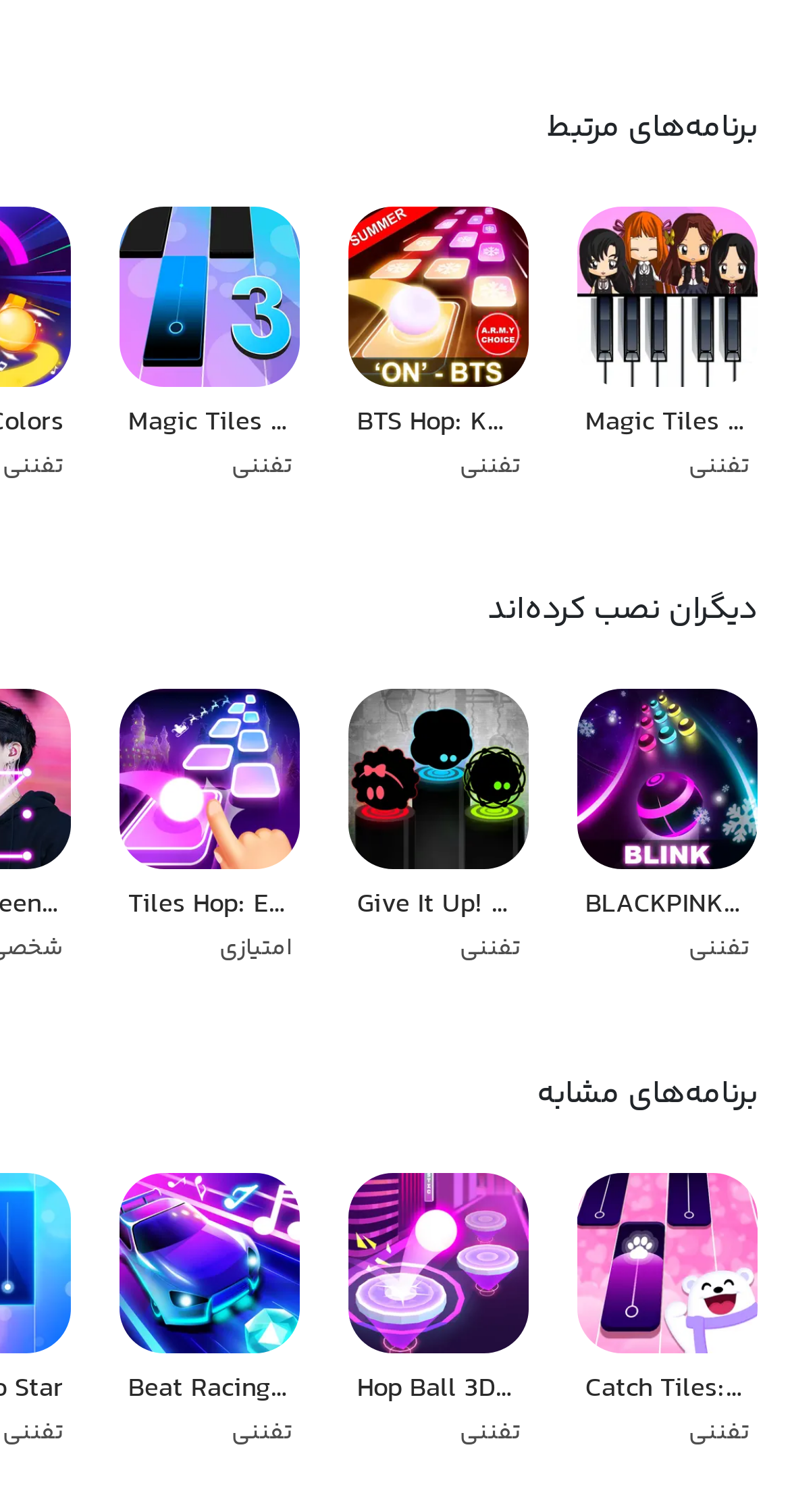Locate the bounding box coordinates of the clickable part needed for the task: "Click on Magic Tiles - Blackpink Edition (K-Pop) game".

[0.711, 0.125, 0.979, 0.342]